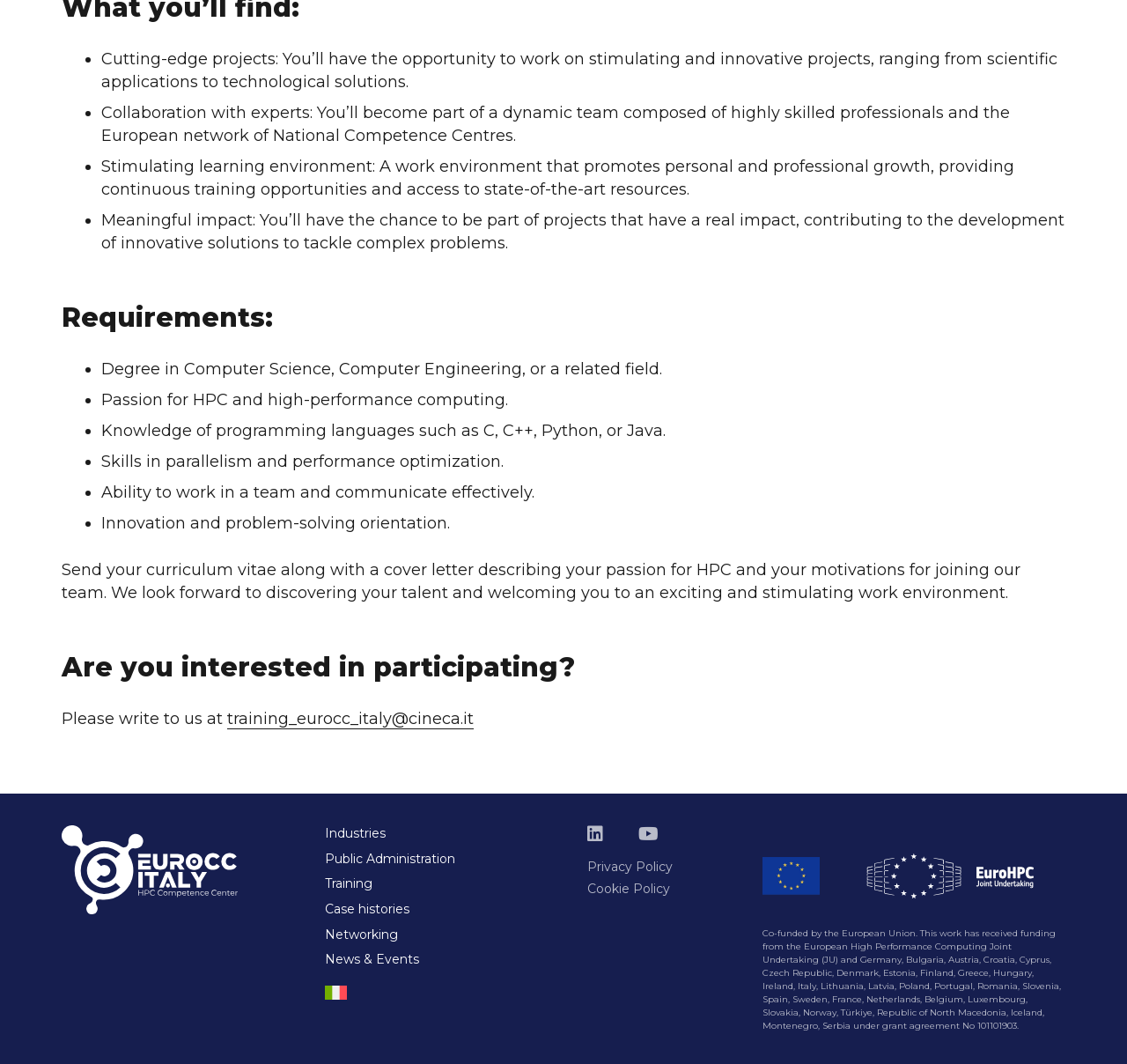What is the focus of the team you will be part of?
Please provide a single word or phrase based on the screenshot.

High-performance computing